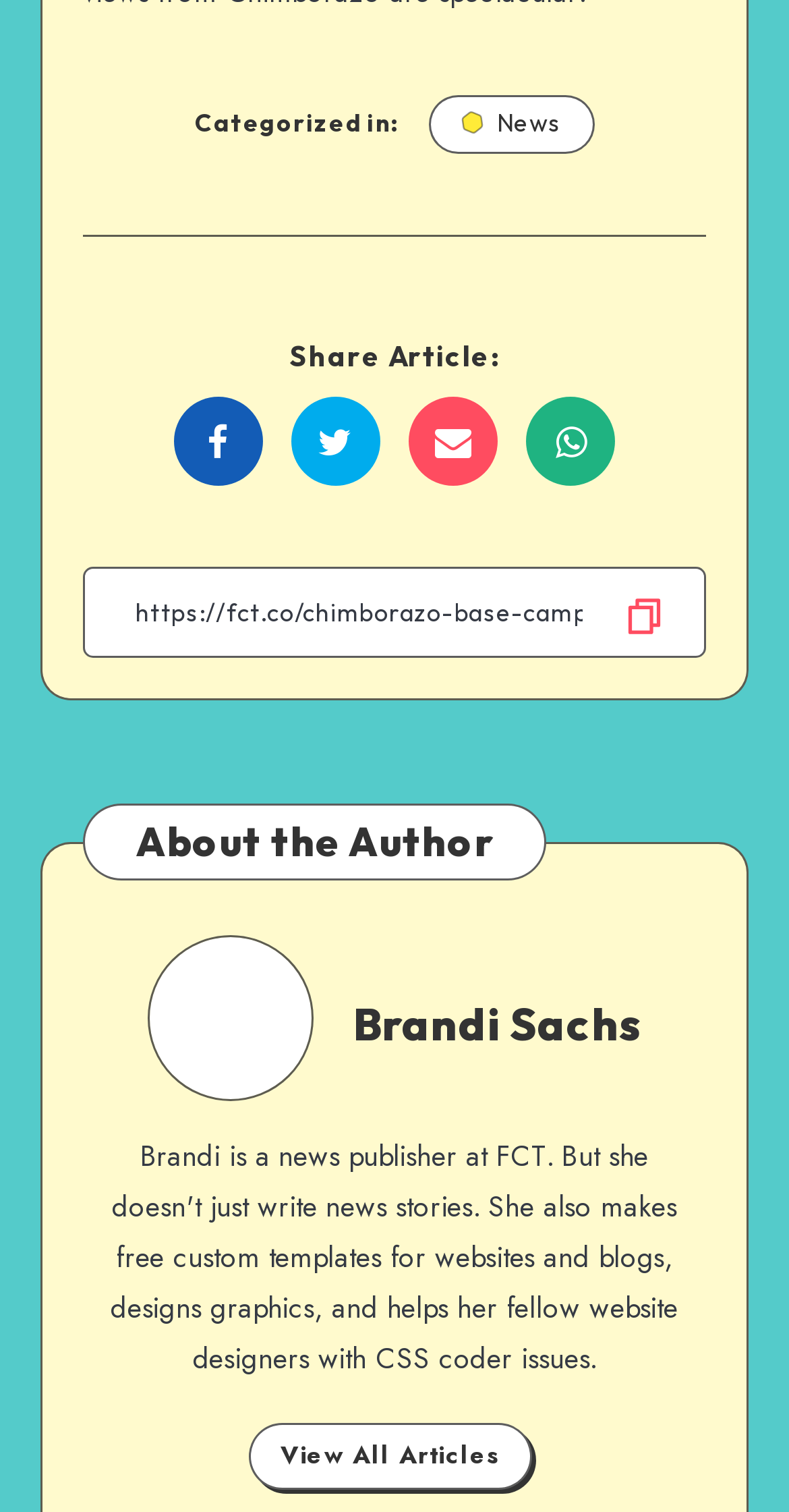Who is the author of the article?
Look at the image and answer the question with a single word or phrase.

Brandi Sachs